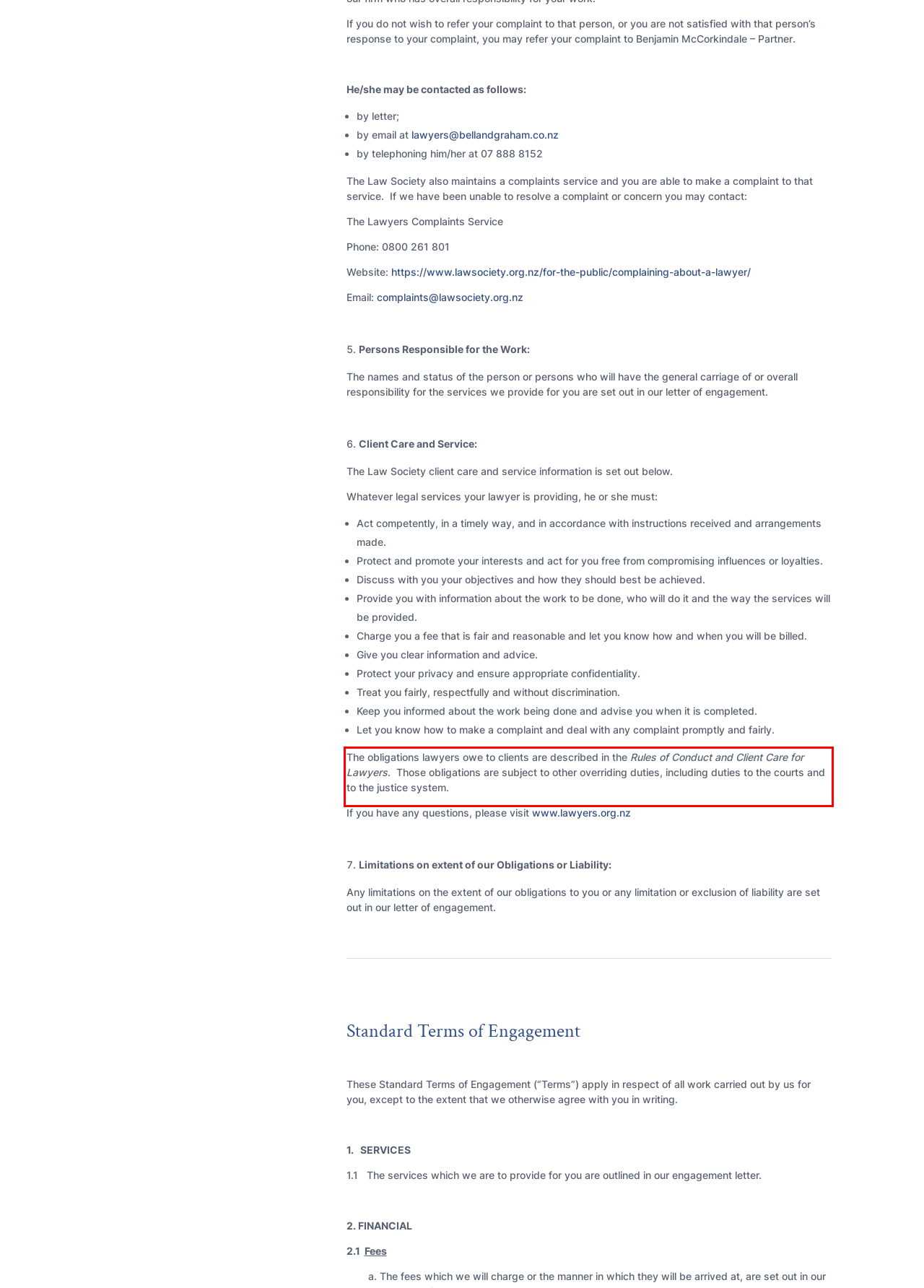You are provided with a webpage screenshot that includes a red rectangle bounding box. Extract the text content from within the bounding box using OCR.

The obligations lawyers owe to clients are described in the Rules of Conduct and Client Care for Lawyers. Those obligations are subject to other overriding duties, including duties to the courts and to the justice system.